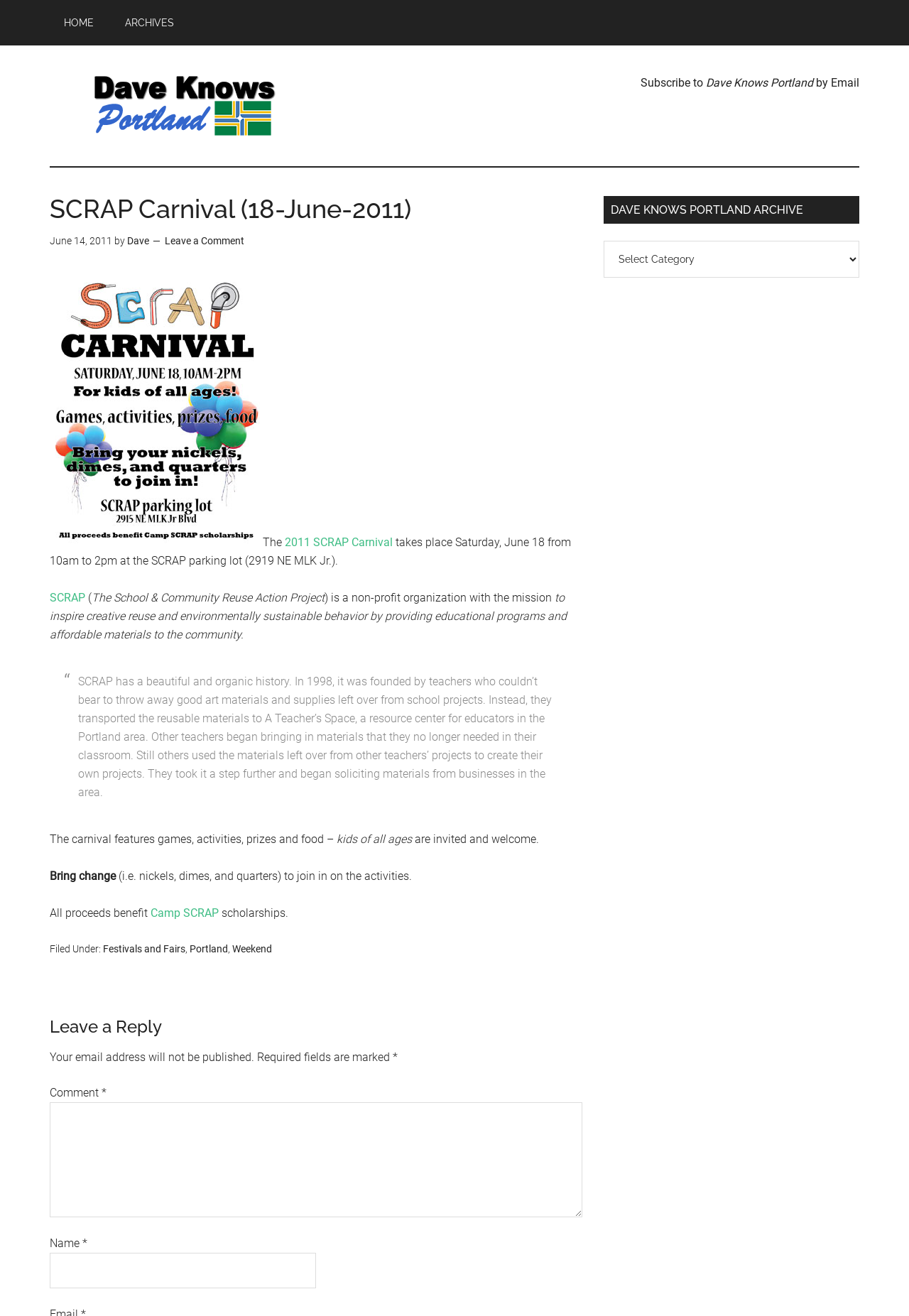Answer the following inquiry with a single word or phrase:
What is the purpose of SCRAP?

Inspire creative reuse